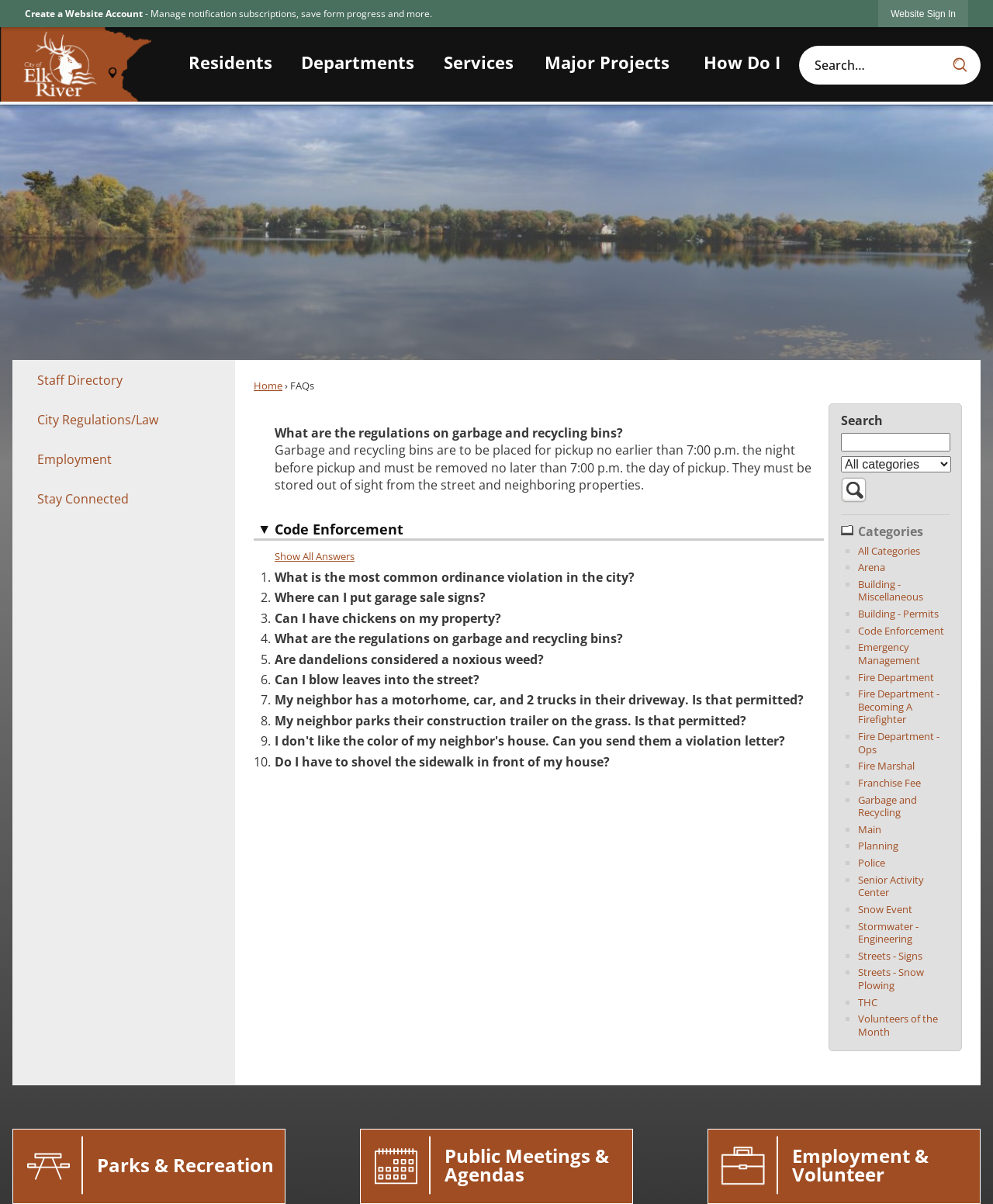Kindly determine the bounding box coordinates for the area that needs to be clicked to execute this instruction: "Go to the Elk River MN Homepage".

[0.0, 0.022, 0.152, 0.084]